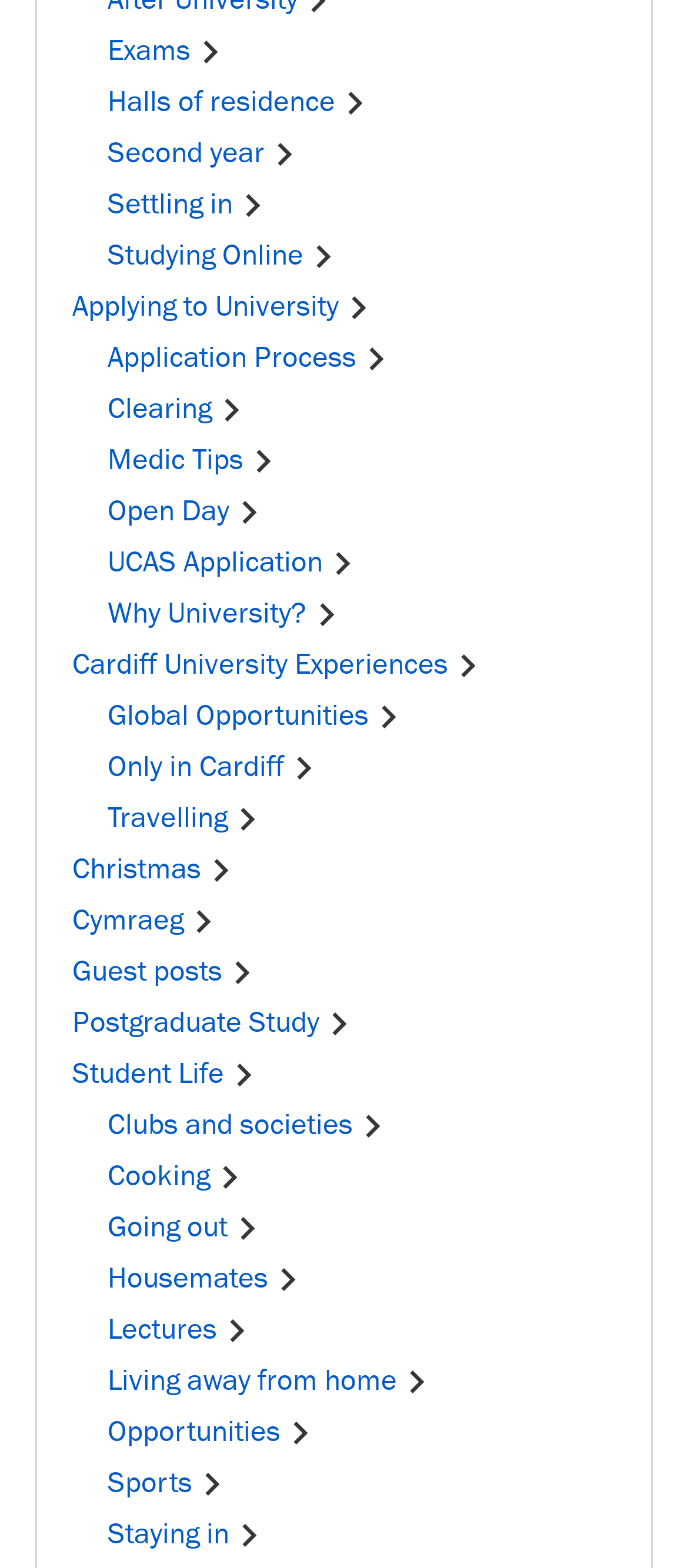Give a one-word or short phrase answer to this question: 
What is the topic of the first link?

Exams